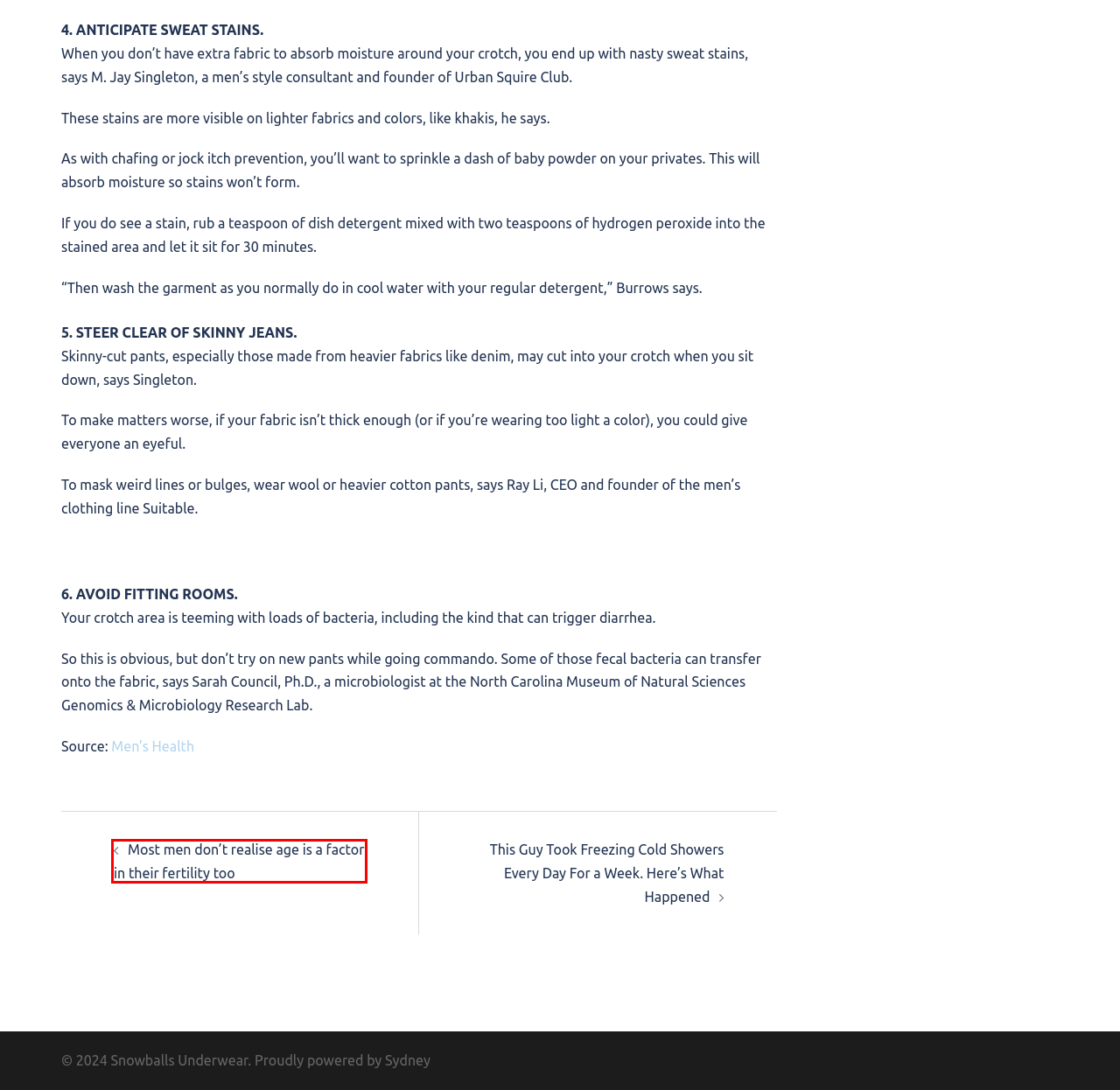Assess the screenshot of a webpage with a red bounding box and determine which webpage description most accurately matches the new page after clicking the element within the red box. Here are the options:
A. General Tips Archives - Snowballs Underwear
B. Fertility History Archives - Snowballs Underwear
C. Snowballs Editorial, Author at Snowballs Underwear
D. Snowballs Underwear - Snow School
E. Most men don’t realise age is a factor in their fertility too - Snowballs Underwear
F. Testosterone and Manly Cooling Archives - Snowballs Underwear
G. This Guy Took Freezing Cold Showers Every Day For a Week. Here’s What Happened - Snowballs Underwear
H. For Her Archives - Snowballs Underwear

E